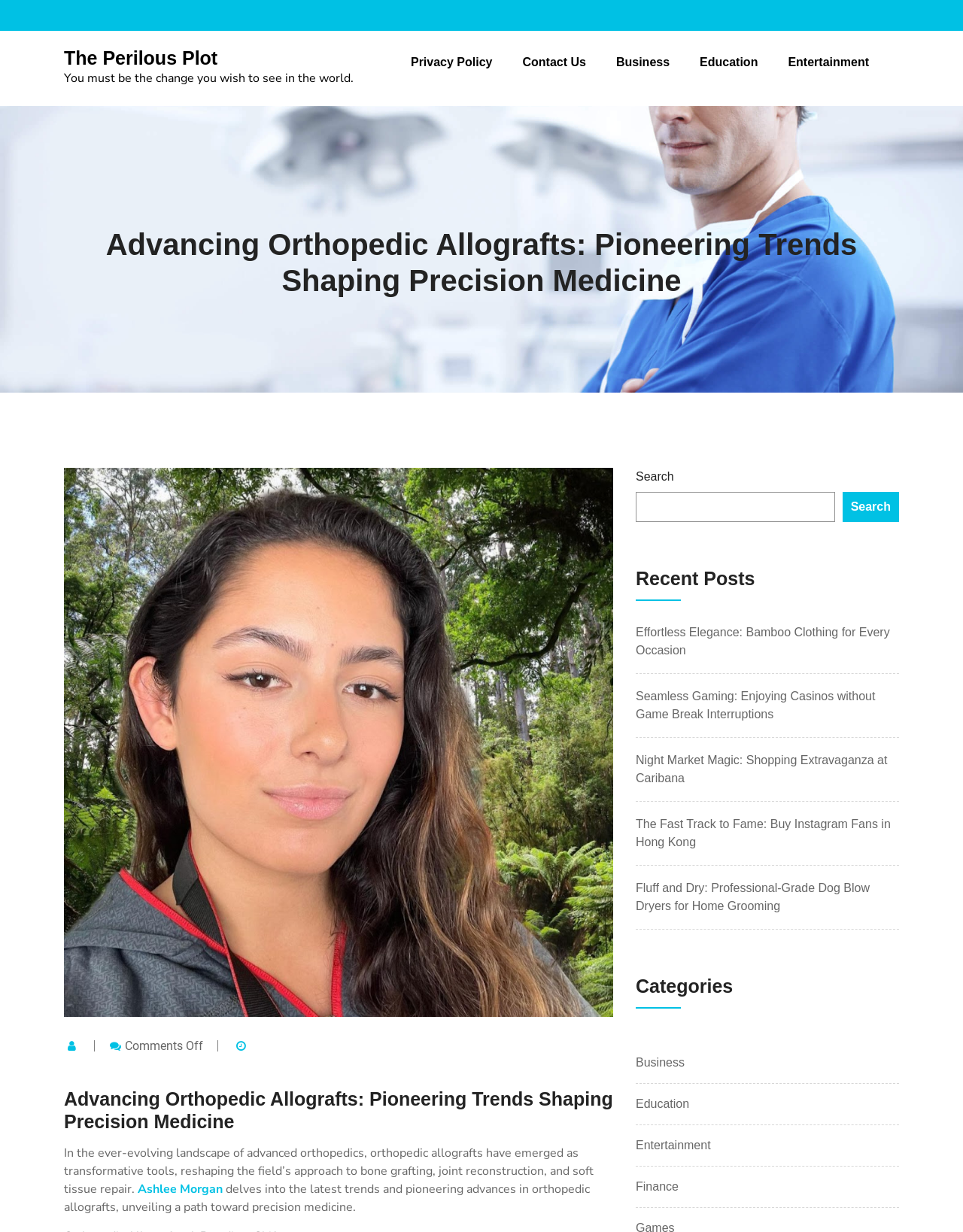Find the bounding box of the element with the following description: "Business". The coordinates must be four float numbers between 0 and 1, formatted as [left, top, right, bottom].

[0.66, 0.855, 0.711, 0.87]